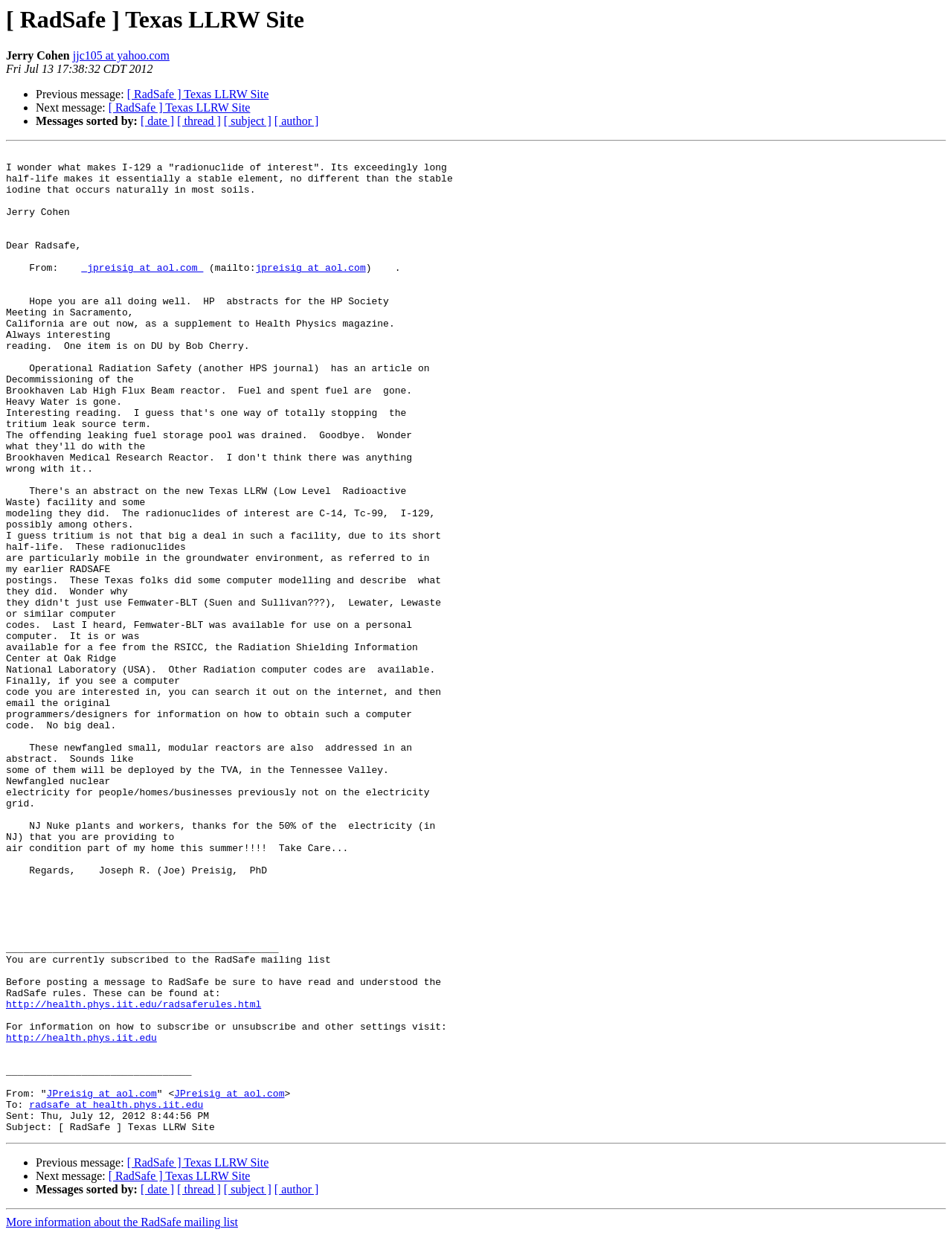What is the purpose of the link at the bottom of the page?
Please look at the screenshot and answer in one word or a short phrase.

More information about the RadSafe mailing list